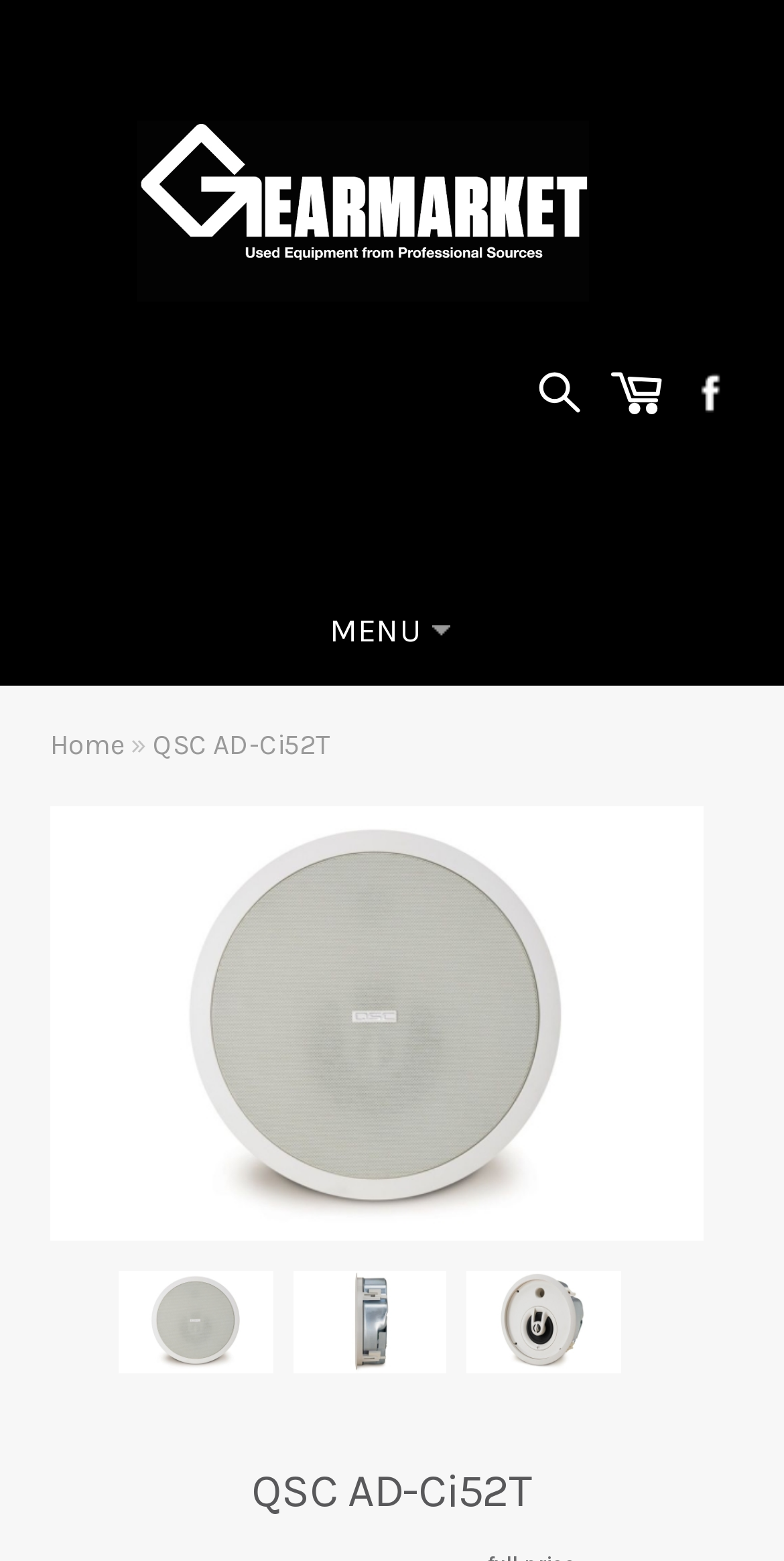Identify the bounding box coordinates for the region of the element that should be clicked to carry out the instruction: "View product details". The bounding box coordinates should be four float numbers between 0 and 1, i.e., [left, top, right, bottom].

[0.195, 0.465, 0.421, 0.49]